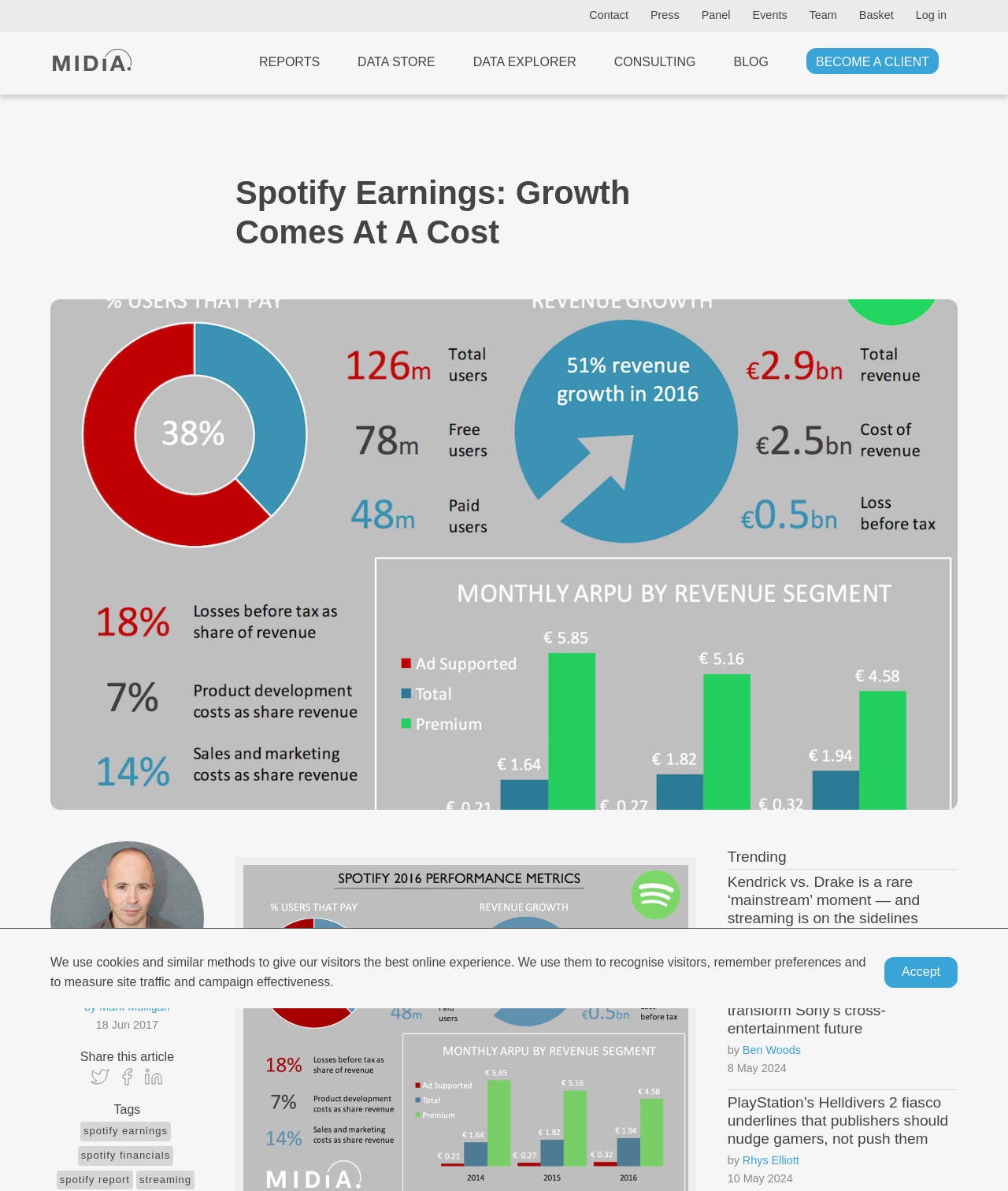Identify the bounding box for the described UI element: "Tatiana Cirisano".

[0.737, 0.781, 0.817, 0.797]